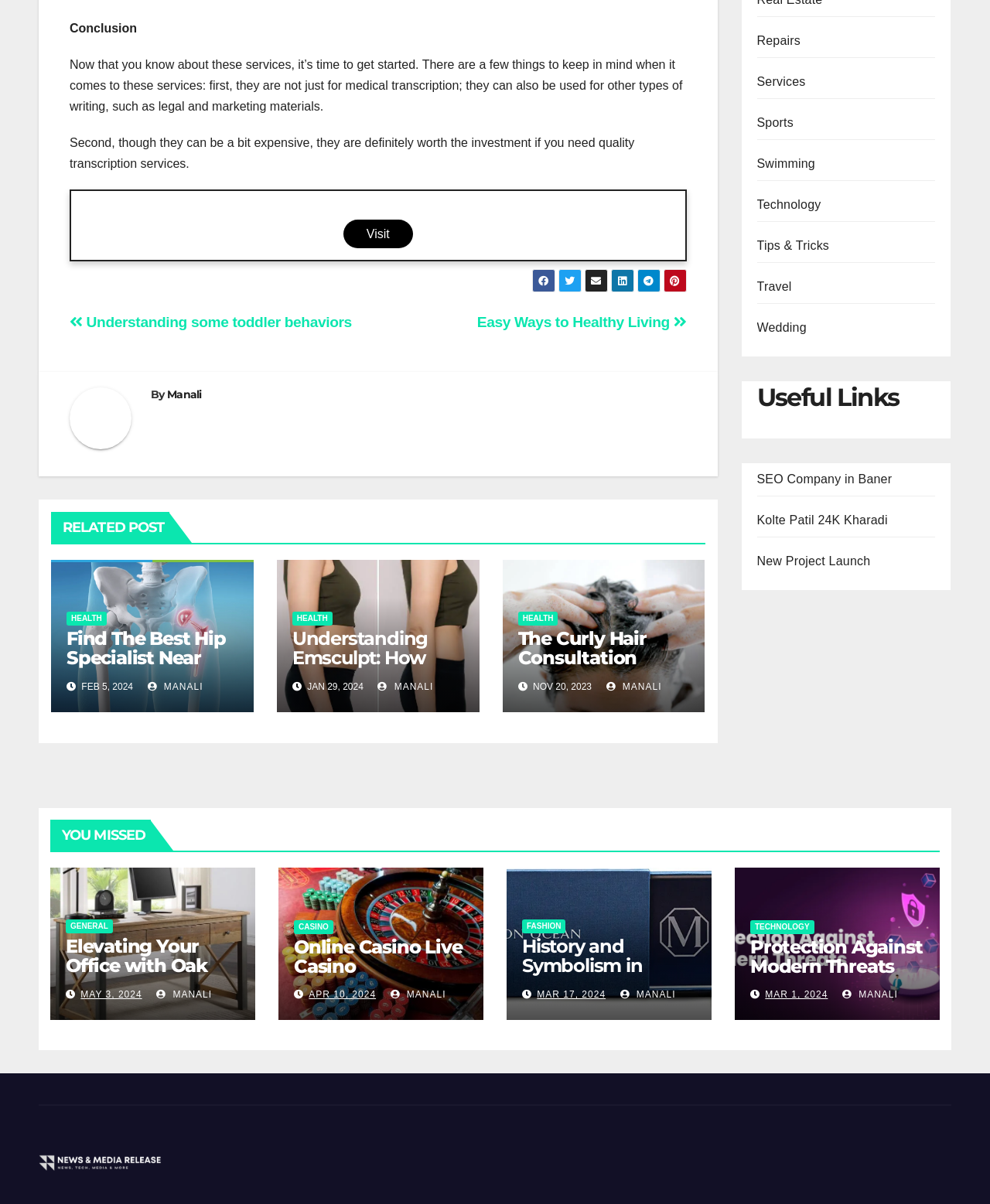Please identify the bounding box coordinates of the element's region that needs to be clicked to fulfill the following instruction: "Click on 'HEALTH'". The bounding box coordinates should consist of four float numbers between 0 and 1, i.e., [left, top, right, bottom].

[0.067, 0.508, 0.108, 0.52]